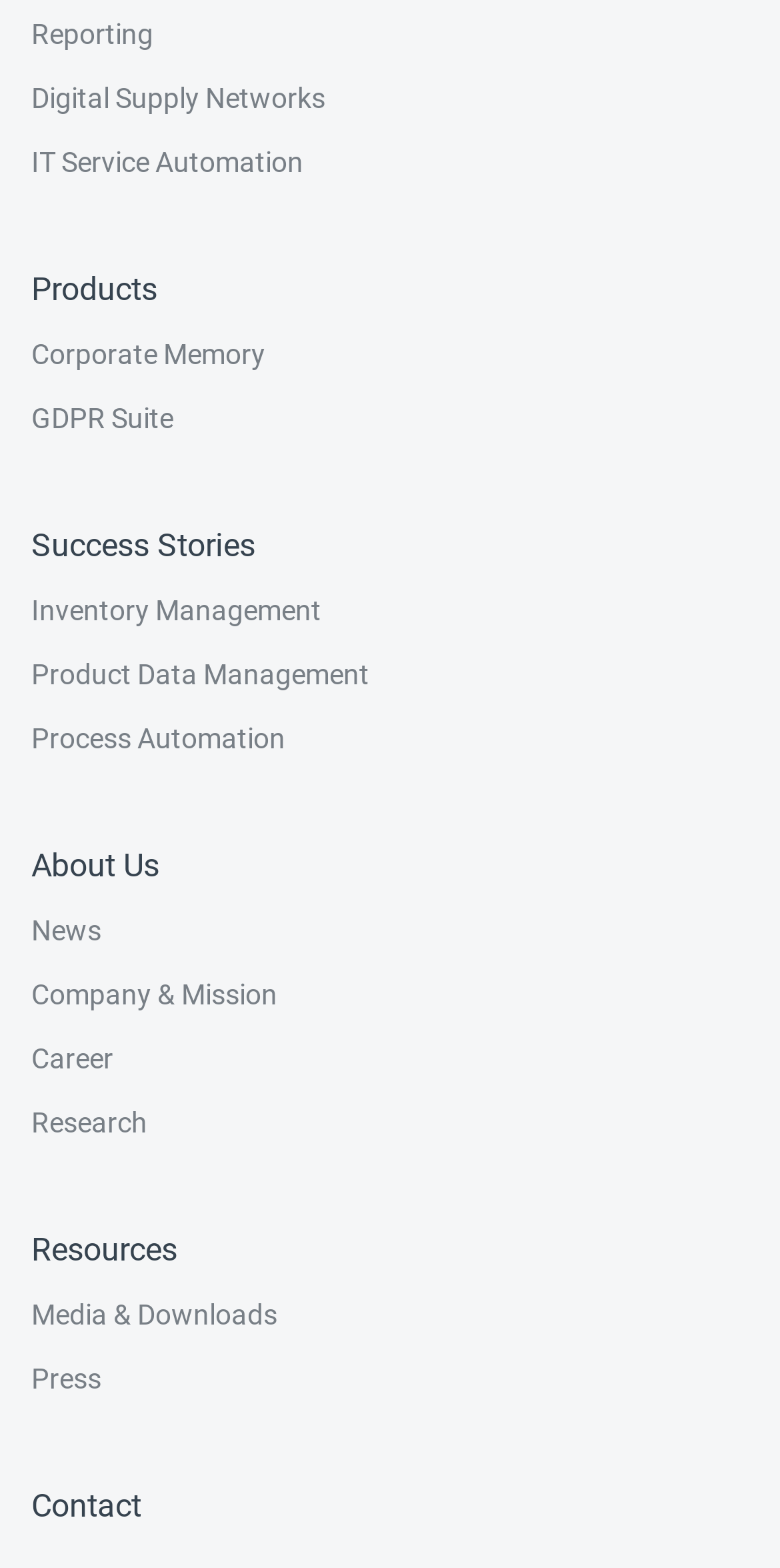Find and indicate the bounding box coordinates of the region you should select to follow the given instruction: "Learn about digital supply networks".

[0.04, 0.043, 0.417, 0.083]